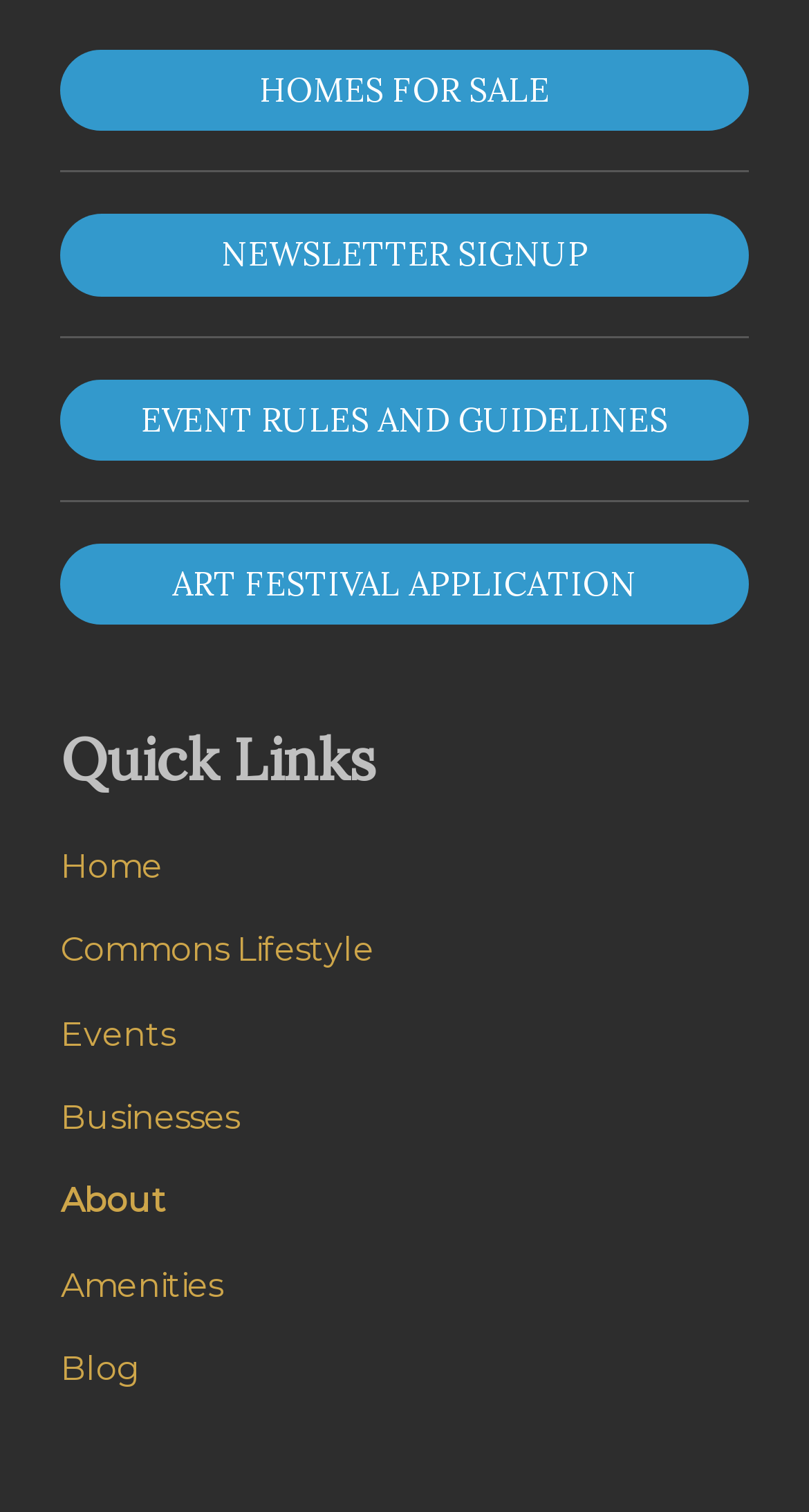Answer this question in one word or a short phrase: What is the first link in the Quick Links section?

Home